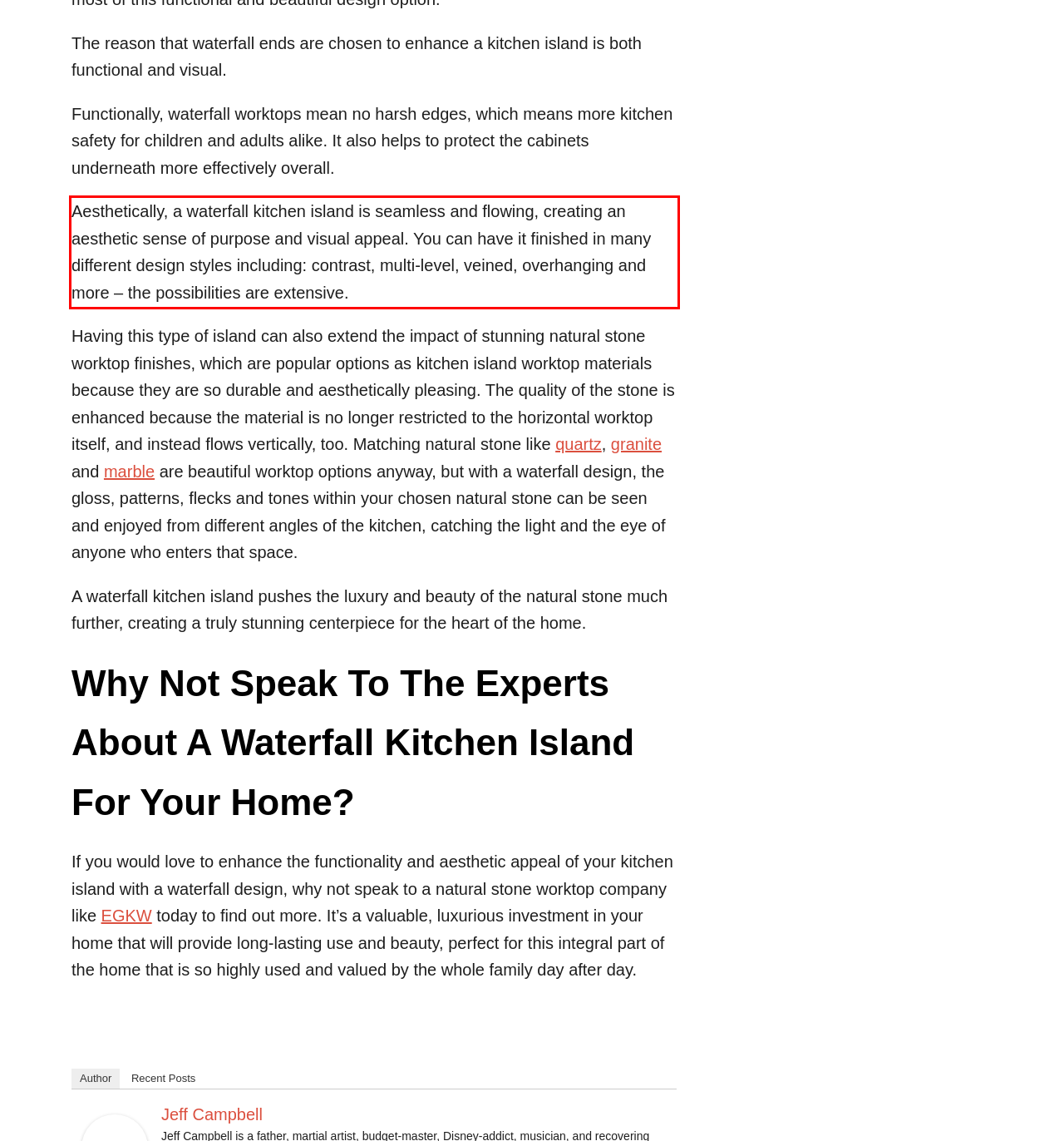Within the screenshot of a webpage, identify the red bounding box and perform OCR to capture the text content it contains.

Aesthetically, a waterfall kitchen island is seamless and flowing, creating an aesthetic sense of purpose and visual appeal. You can have it finished in many different design styles including: contrast, multi-level, veined, overhanging and more – the possibilities are extensive.